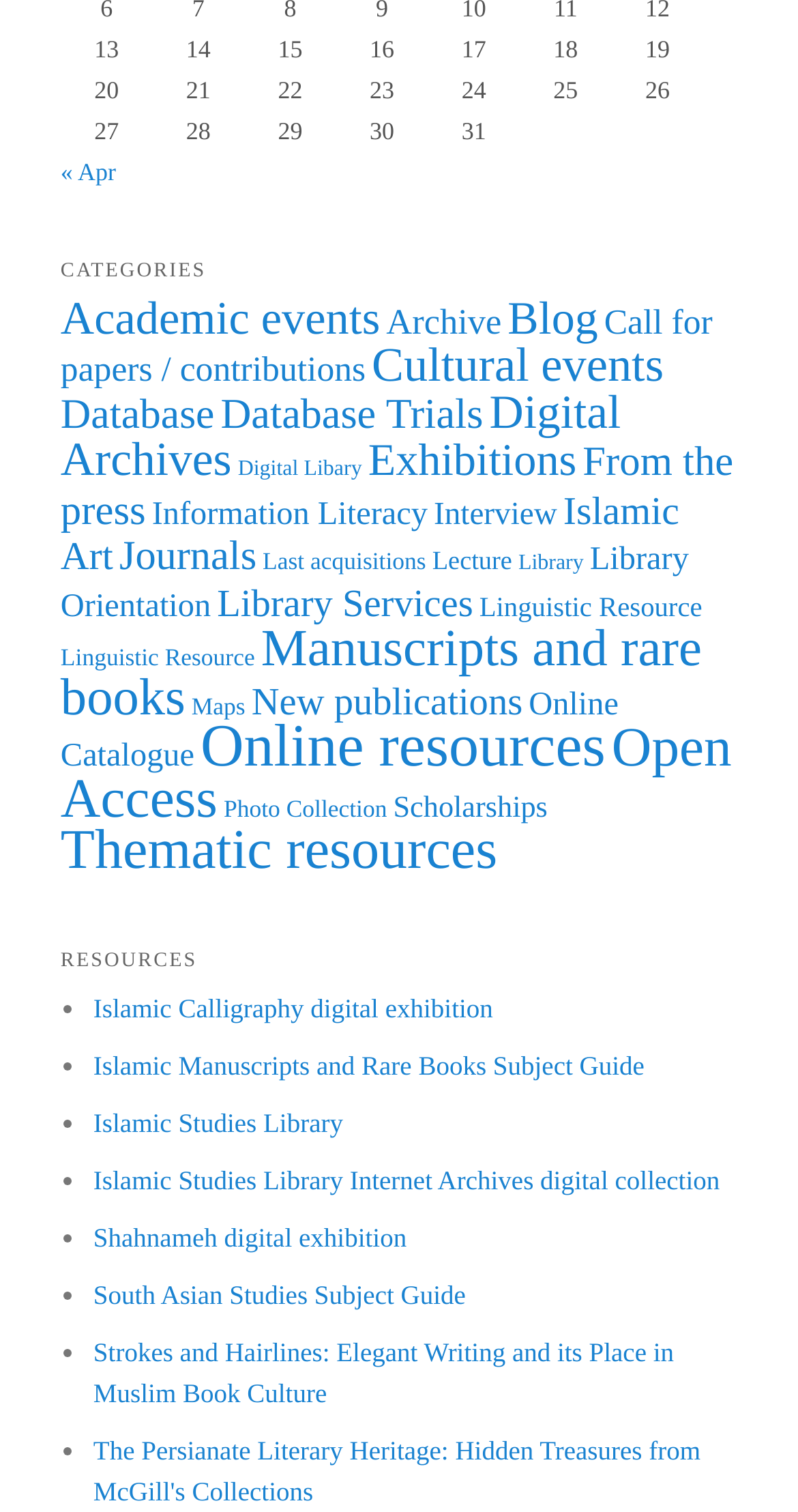Determine the bounding box coordinates for the clickable element required to fulfill the instruction: "Click on 'Academic events (51 items)'". Provide the coordinates as four float numbers between 0 and 1, i.e., [left, top, right, bottom].

[0.076, 0.194, 0.476, 0.228]